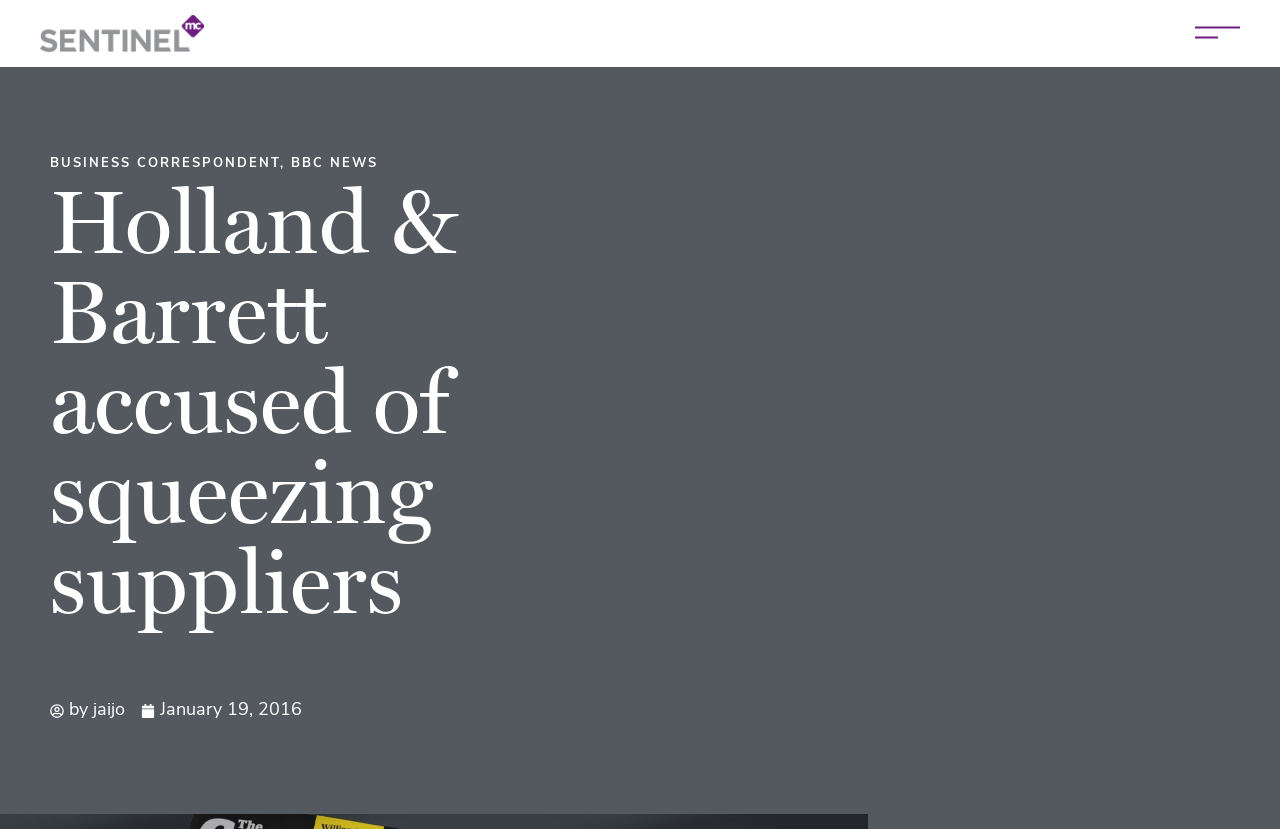Determine the bounding box coordinates of the UI element described below. Use the format (top-left x, top-left y, bottom-right x, bottom-right y) with floating point numbers between 0 and 1: alt="Sentinel MC"

[0.031, 0.018, 0.159, 0.063]